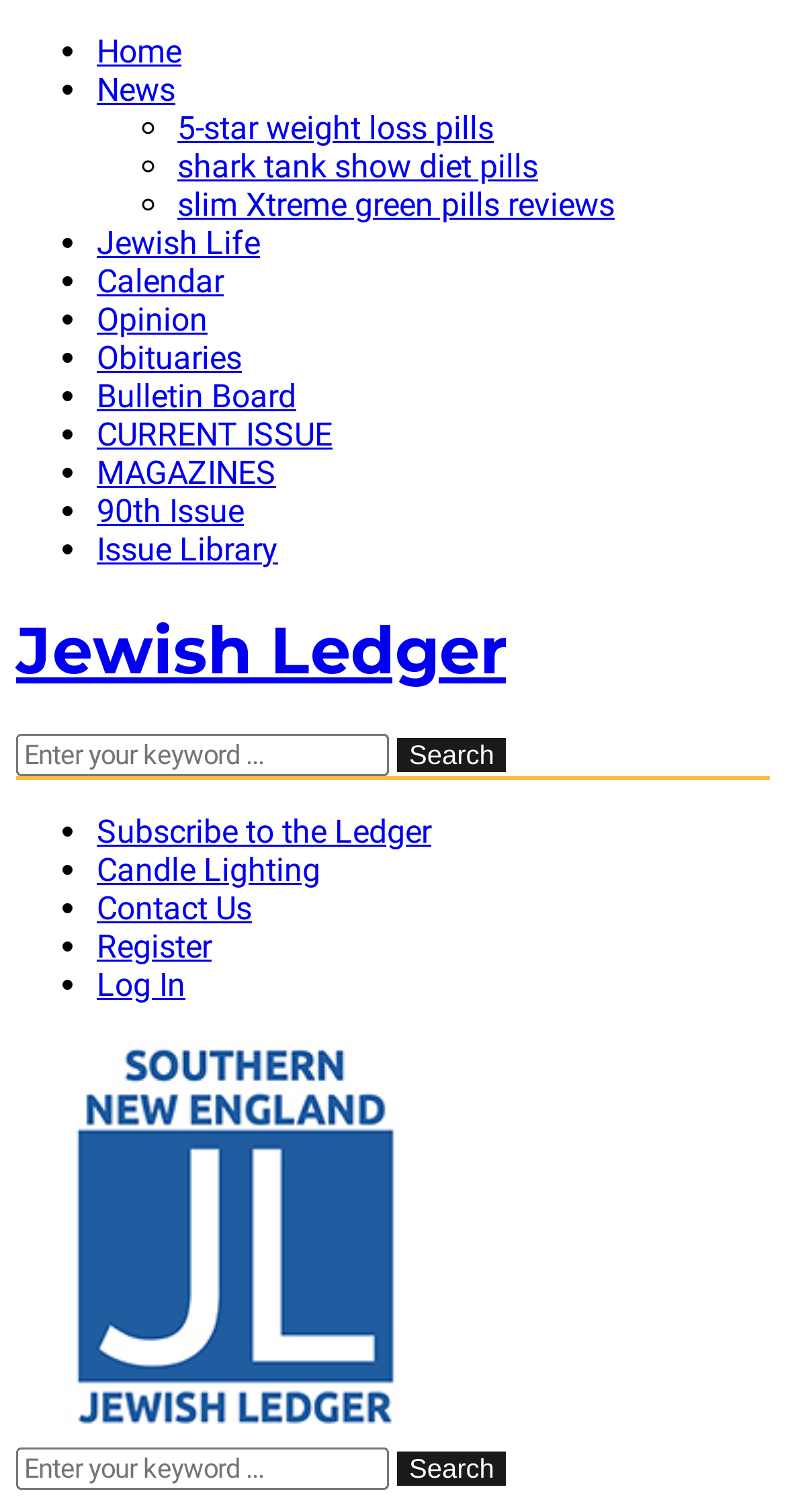Describe the webpage meticulously, covering all significant aspects.

The webpage appears to be a news website, specifically the Jewish Ledger, with a focus on weight loss pills. At the top, there is a navigation menu with links to various sections, including "Home", "News", "Jewish Life", "Calendar", "Opinion", "Obituaries", "Bulletin Board", "CURRENT ISSUE", "MAGAZINES", "90th Issue", and "Issue Library". These links are arranged horizontally, with list markers (• or ◦) preceding each link.

Below the navigation menu, there is a prominent heading "Jewish Ledger" with a link to the same name. This heading is centered and takes up most of the width of the page.

On the left side of the page, there is a search bar with a text box and a "Search" button. This search bar is repeated at the bottom of the page.

The main content of the page appears to be a list of links related to weight loss pills, including "5-star weight loss pills", "shark tank show diet pills", and "slim Xtreme green pills reviews". These links are arranged vertically, with list markers (◦) preceding each link.

At the bottom of the page, there are more links, including "Subscribe to the Ledger", "Candle Lighting", "Contact Us", "Register", and "Log In". These links are also arranged vertically, with list markers (•) preceding each link.

There are no images on the page, but there are several text boxes and buttons for searching and interacting with the website.